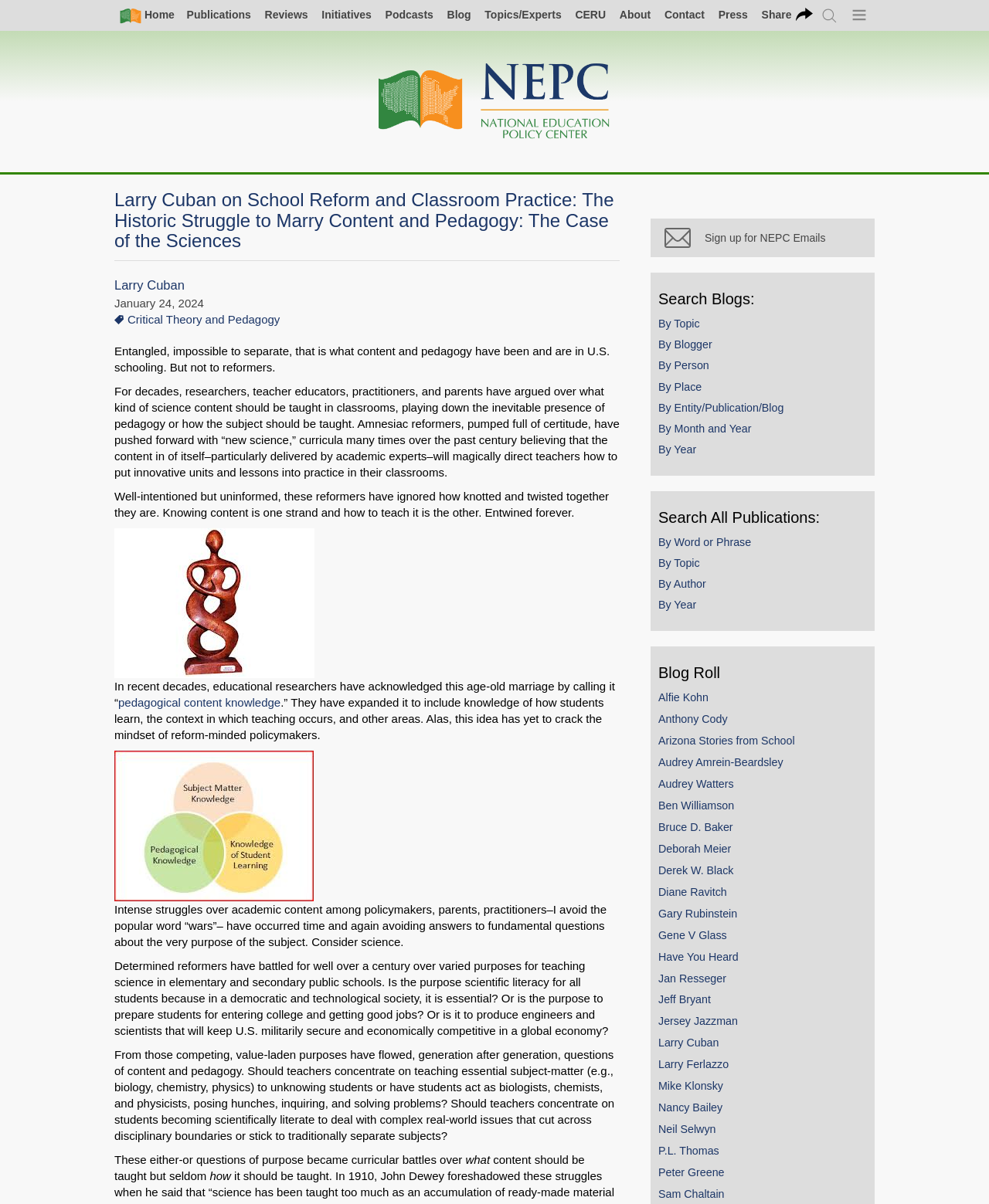Please find the bounding box for the UI component described as follows: "Jan Resseger".

[0.666, 0.807, 0.734, 0.818]